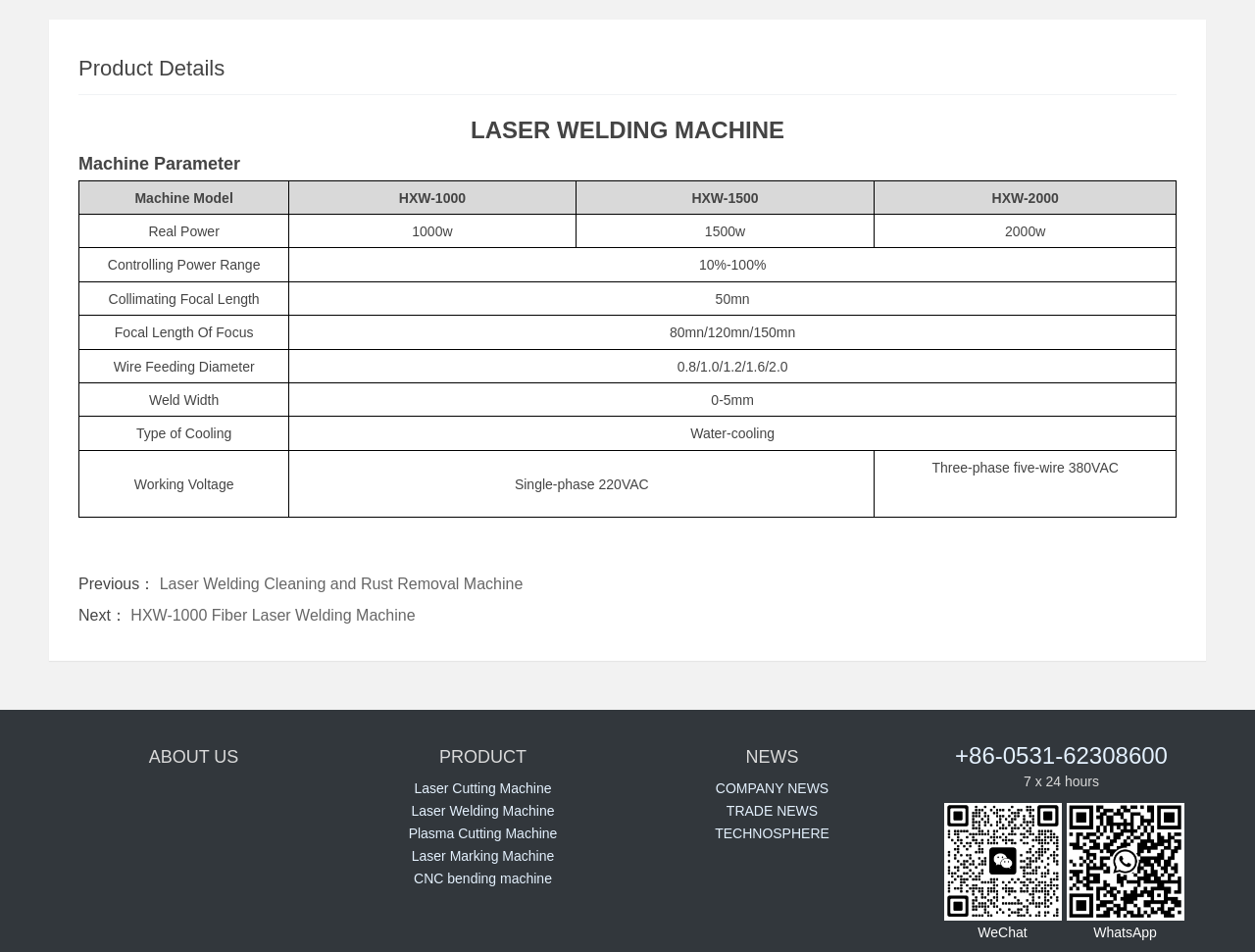Extract the bounding box for the UI element that matches this description: "HXW-1000 Fiber Laser Welding Machine".

[0.104, 0.637, 0.331, 0.655]